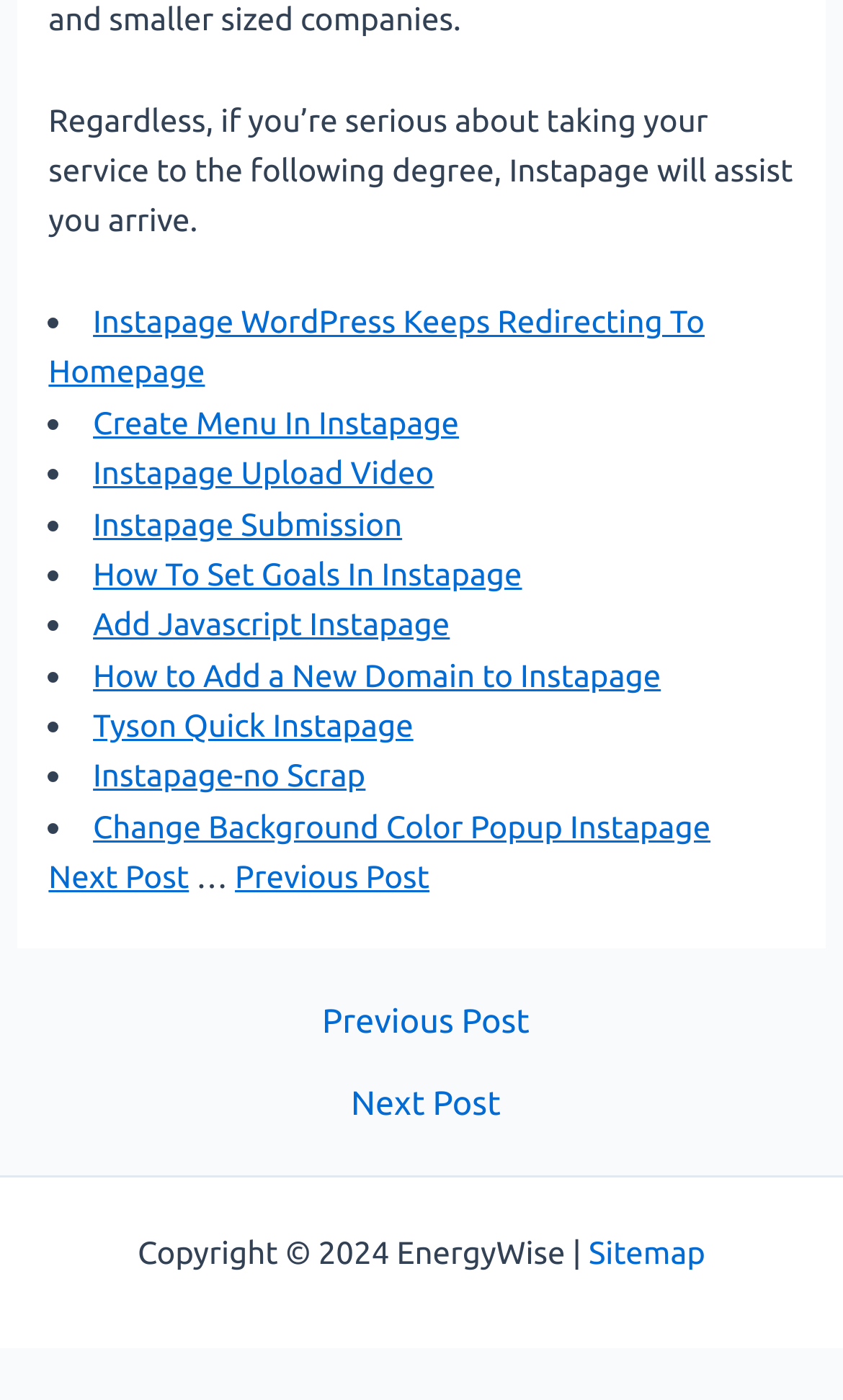Identify the bounding box coordinates of the HTML element based on this description: "Sitemap".

[0.698, 0.881, 0.837, 0.907]